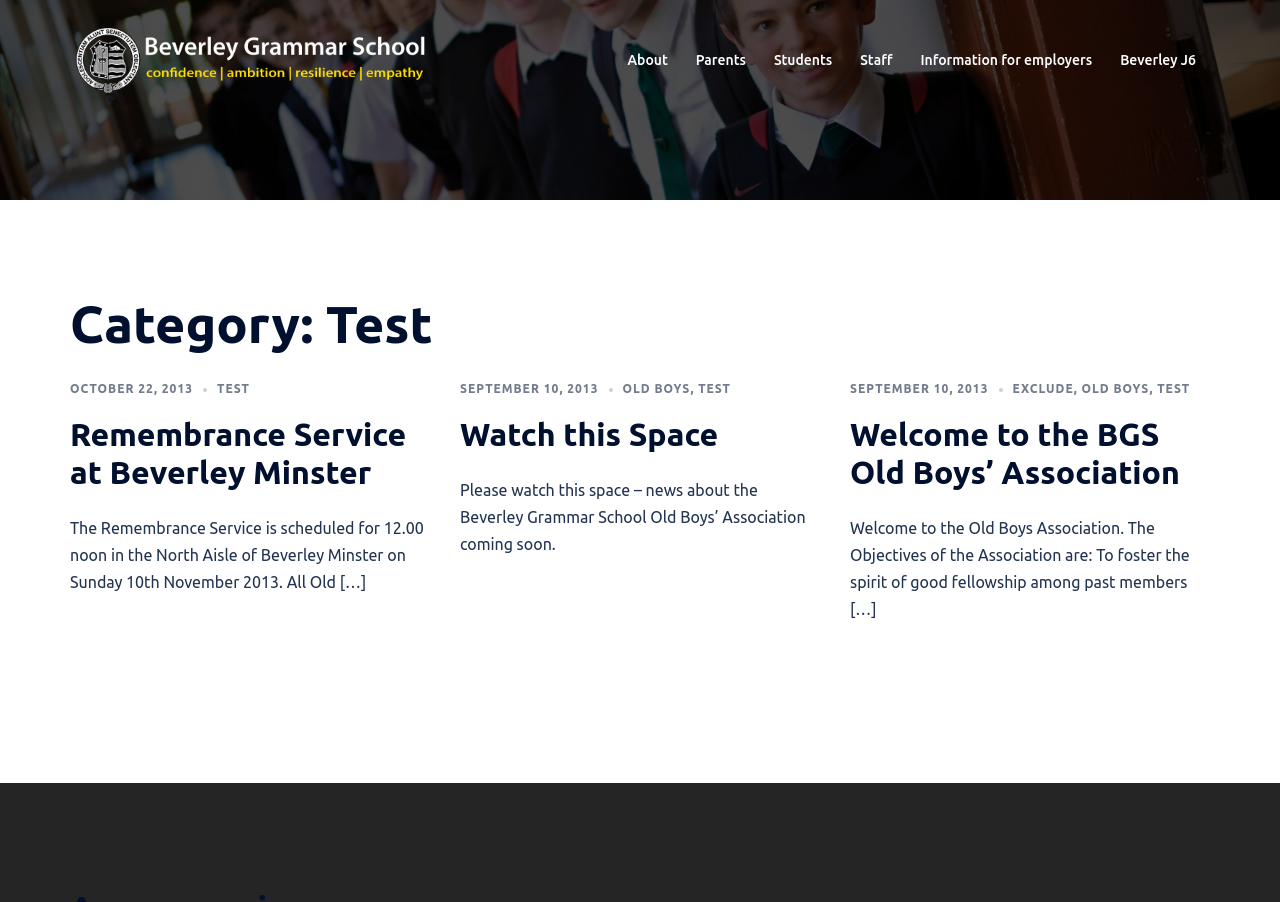Answer this question using a single word or a brief phrase:
How many links are in the first article?

3